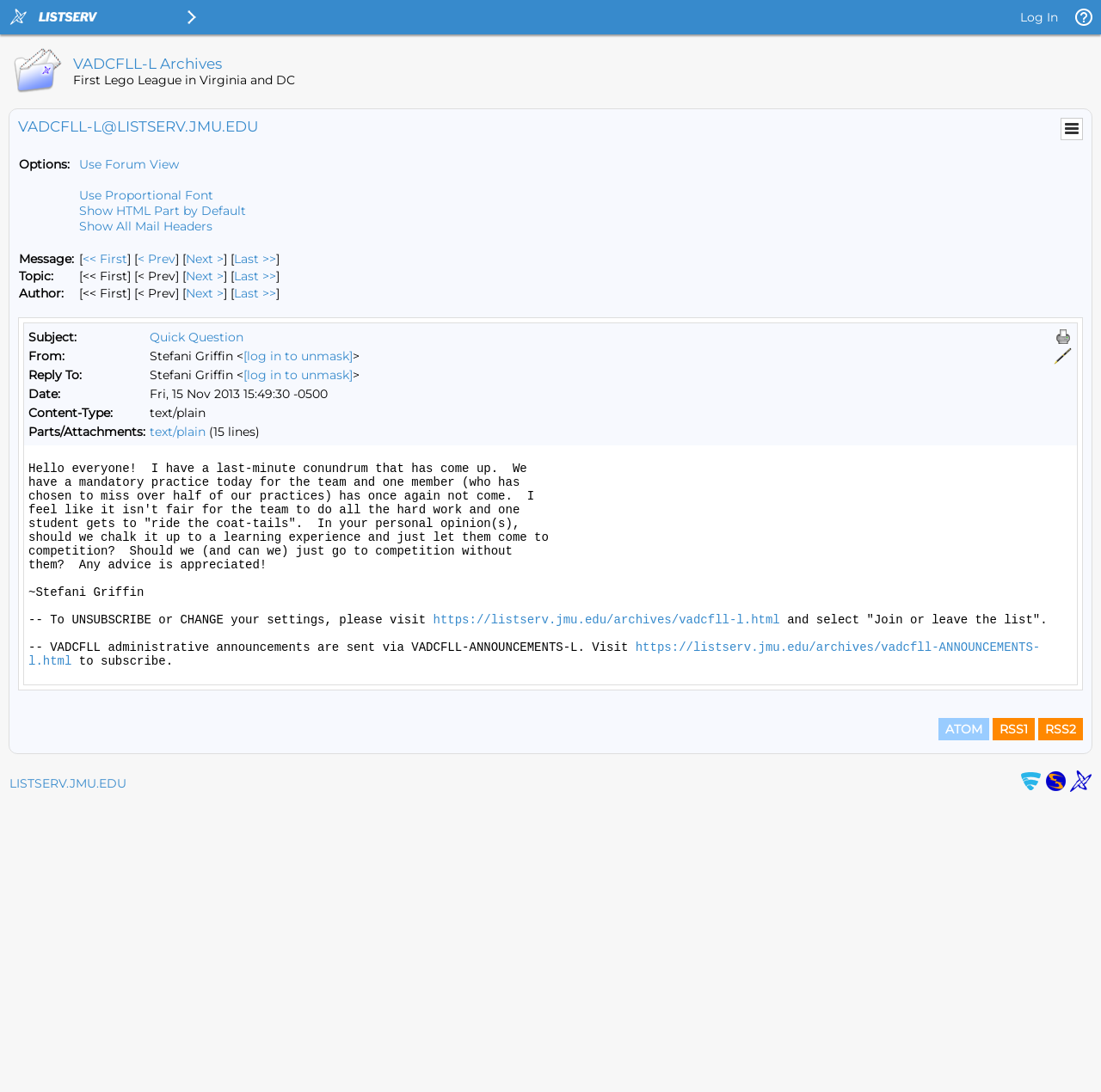What is the name of the email list?
Answer the question in as much detail as possible.

The name of the email list can be inferred from the heading 'VADCFLL-L Archives' at the top of the webpage, which suggests that the webpage is an archive of emails sent to the VADCFLL-L email list.